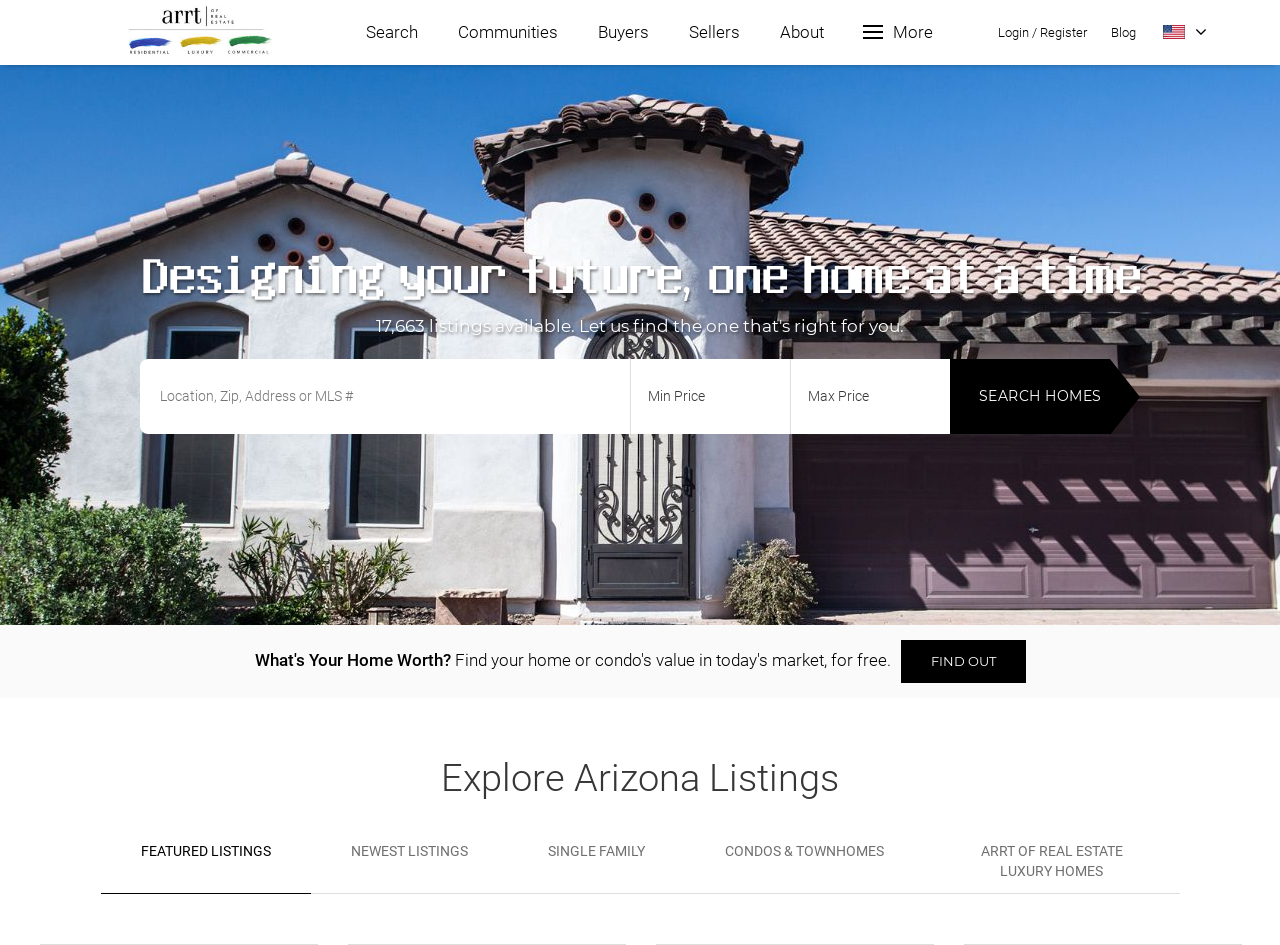Answer the following in one word or a short phrase: 
How many types of listings are featured?

5